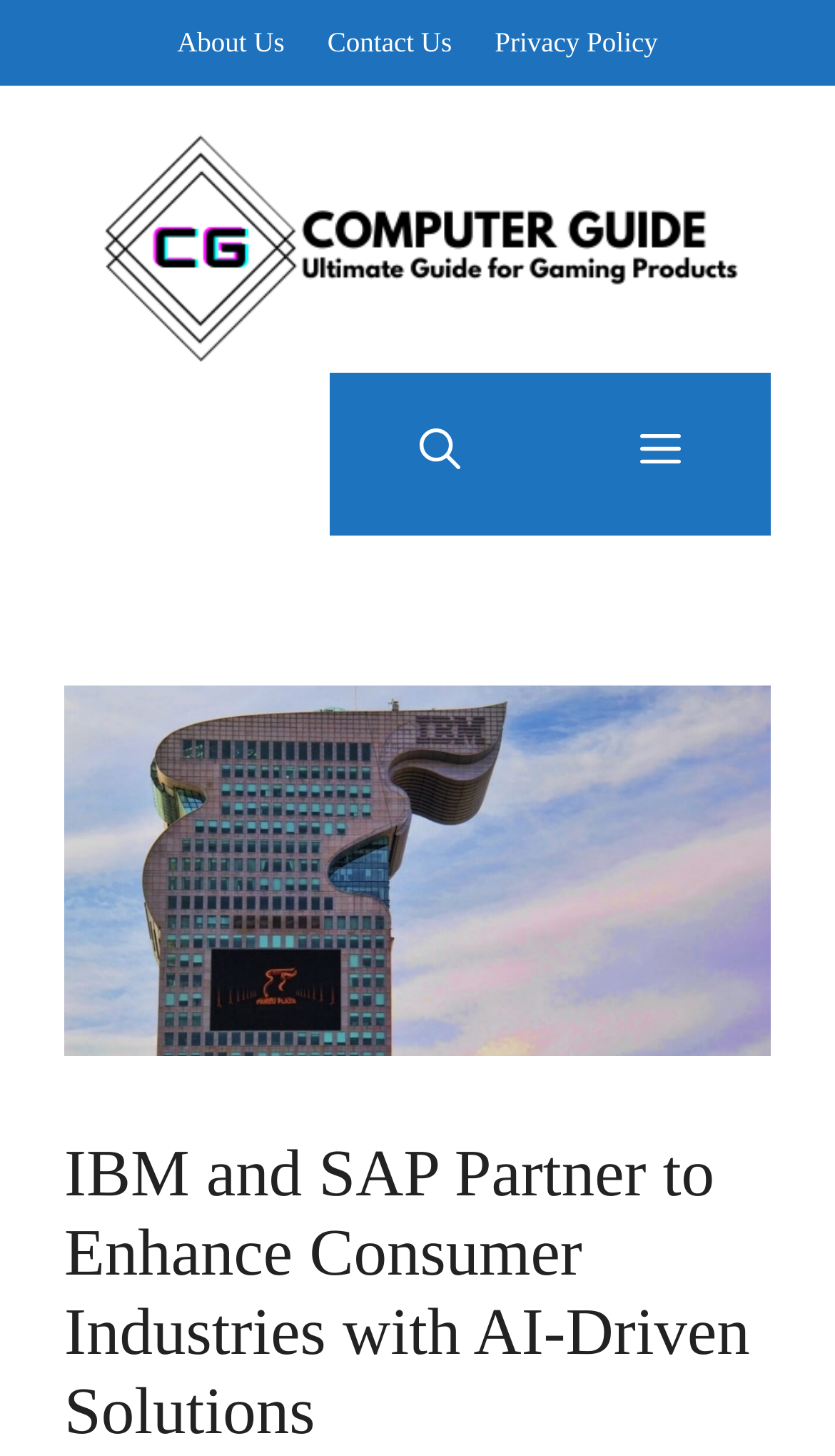Extract the bounding box of the UI element described as: "Menu".

[0.659, 0.256, 0.923, 0.367]